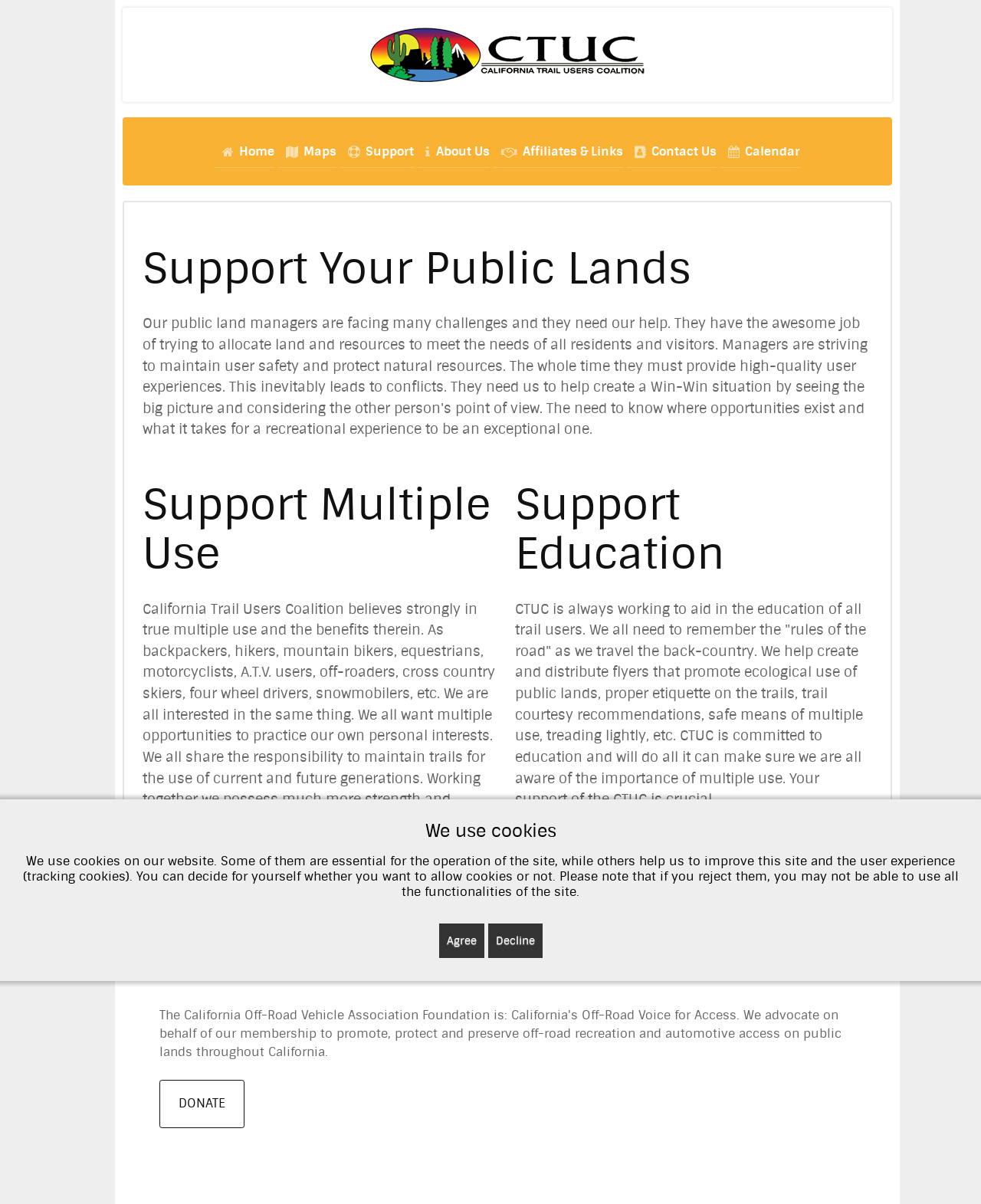Given the element description Support Education, specify the bounding box coordinates of the corresponding UI element in the format (top-left x, top-left y, bottom-right x, bottom-right y). All values must be between 0 and 1.

[0.525, 0.396, 0.739, 0.484]